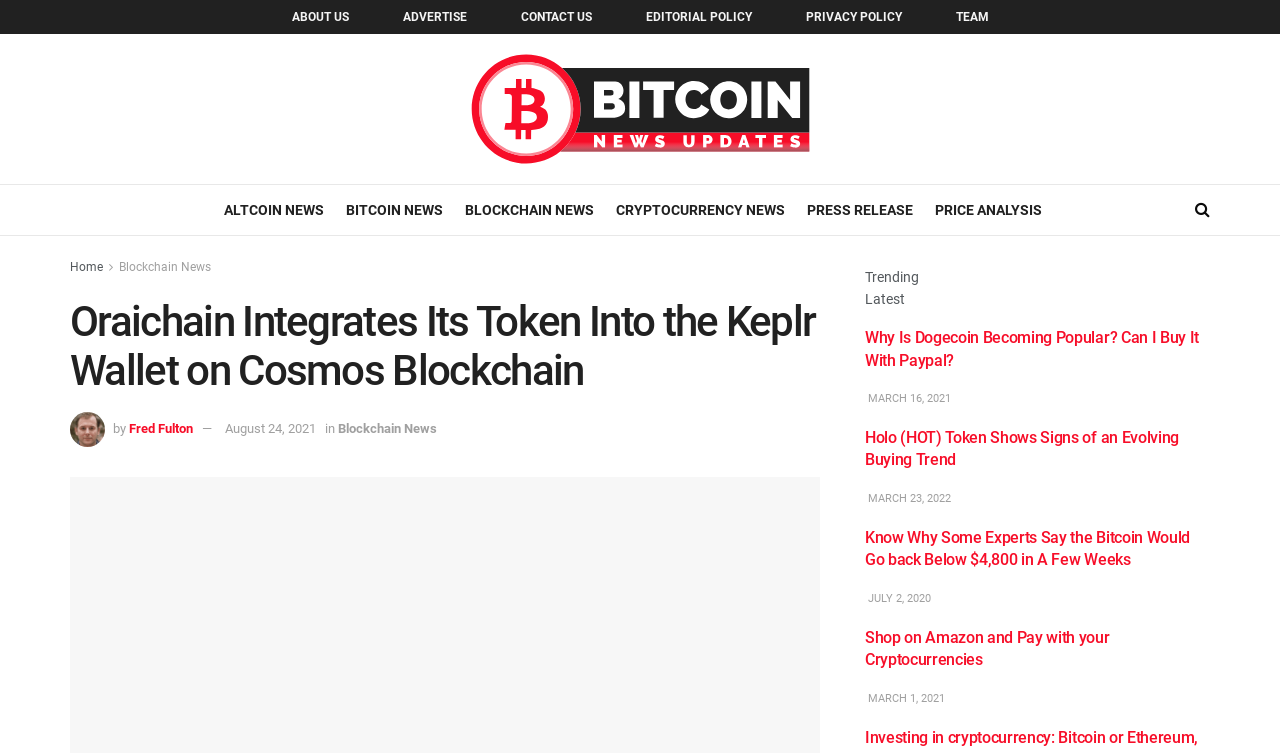Give a succinct answer to this question in a single word or phrase: 
What is the purpose of the 'Home' link?

To go to the homepage